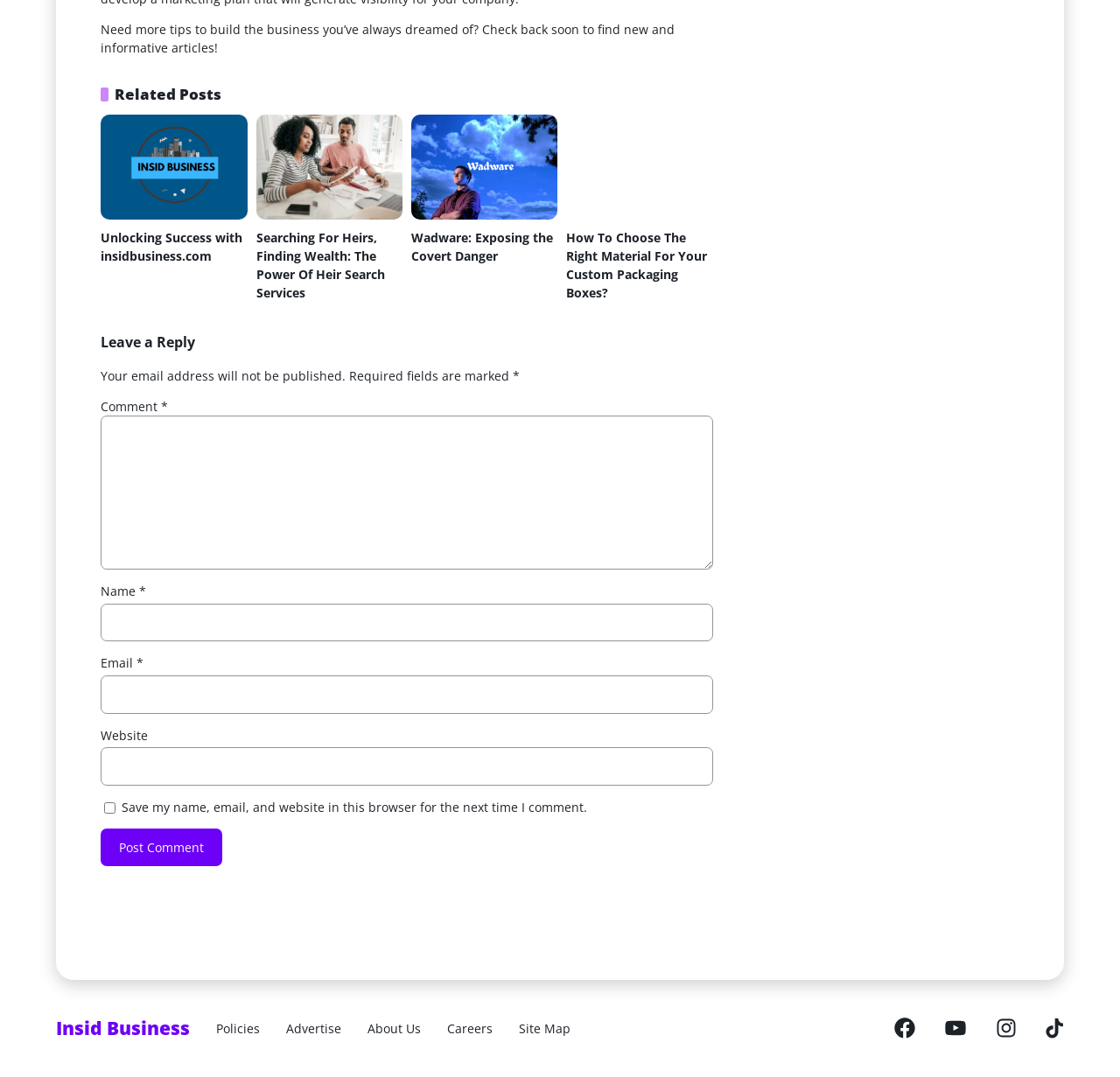Identify the bounding box coordinates of the region that should be clicked to execute the following instruction: "Enter a comment in the text box".

[0.09, 0.386, 0.637, 0.529]